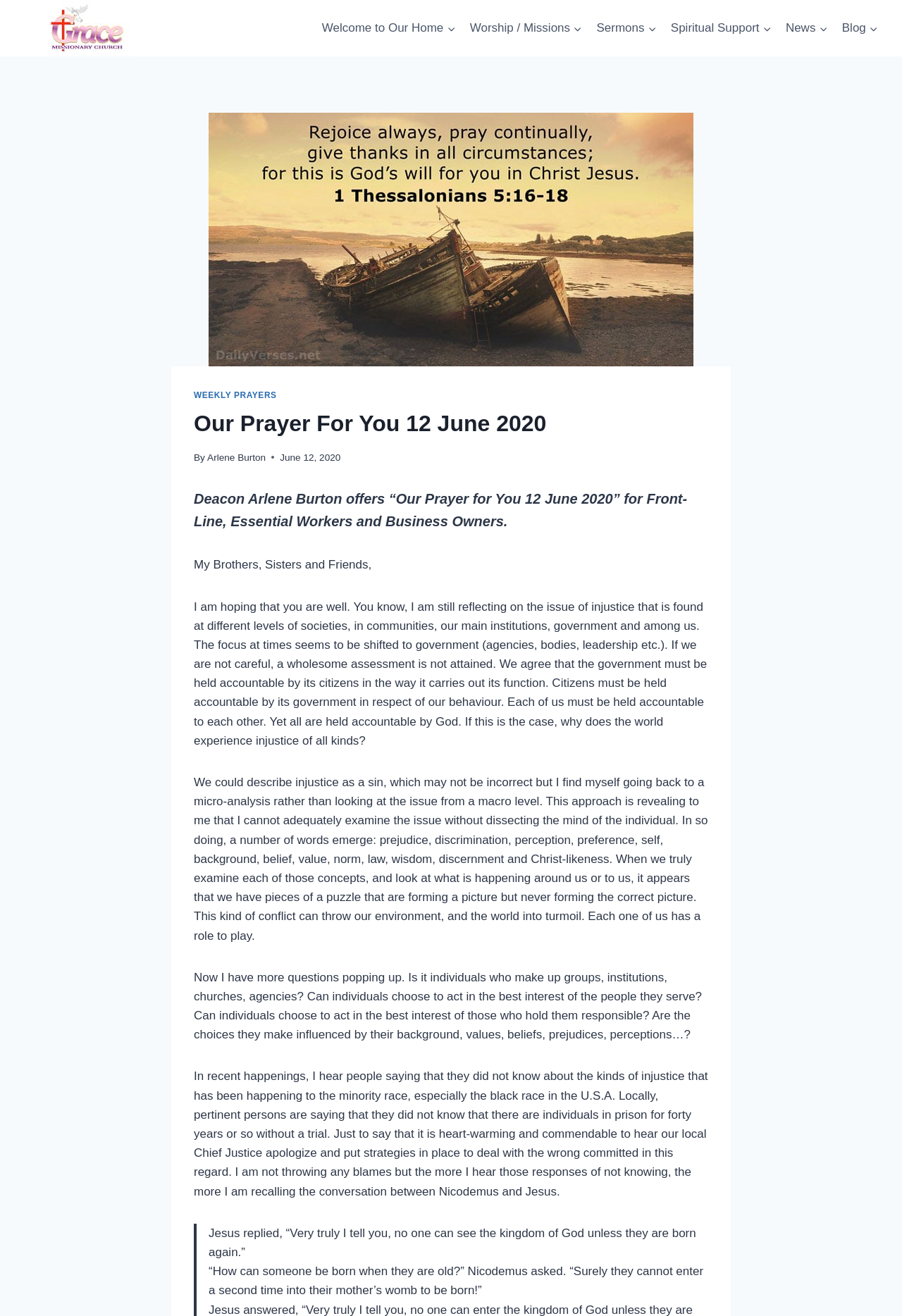What is the purpose of the prayer?
Using the image as a reference, answer with just one word or a short phrase.

For Front-Line, Essential Workers and Business Owners